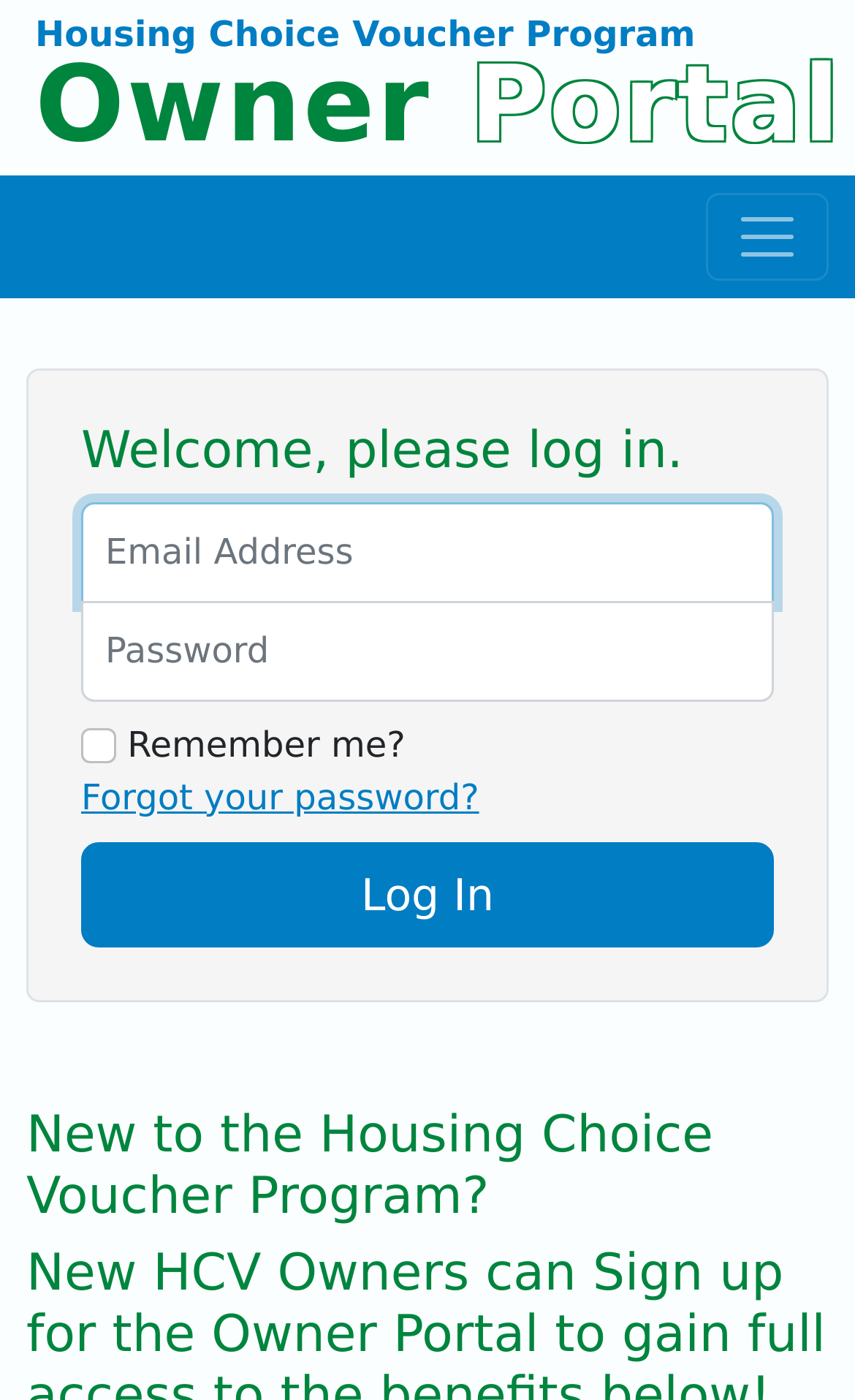Extract the bounding box coordinates for the HTML element that matches this description: "name="Email" placeholder="Email Address"". The coordinates should be four float numbers between 0 and 1, i.e., [left, top, right, bottom].

[0.095, 0.358, 0.905, 0.43]